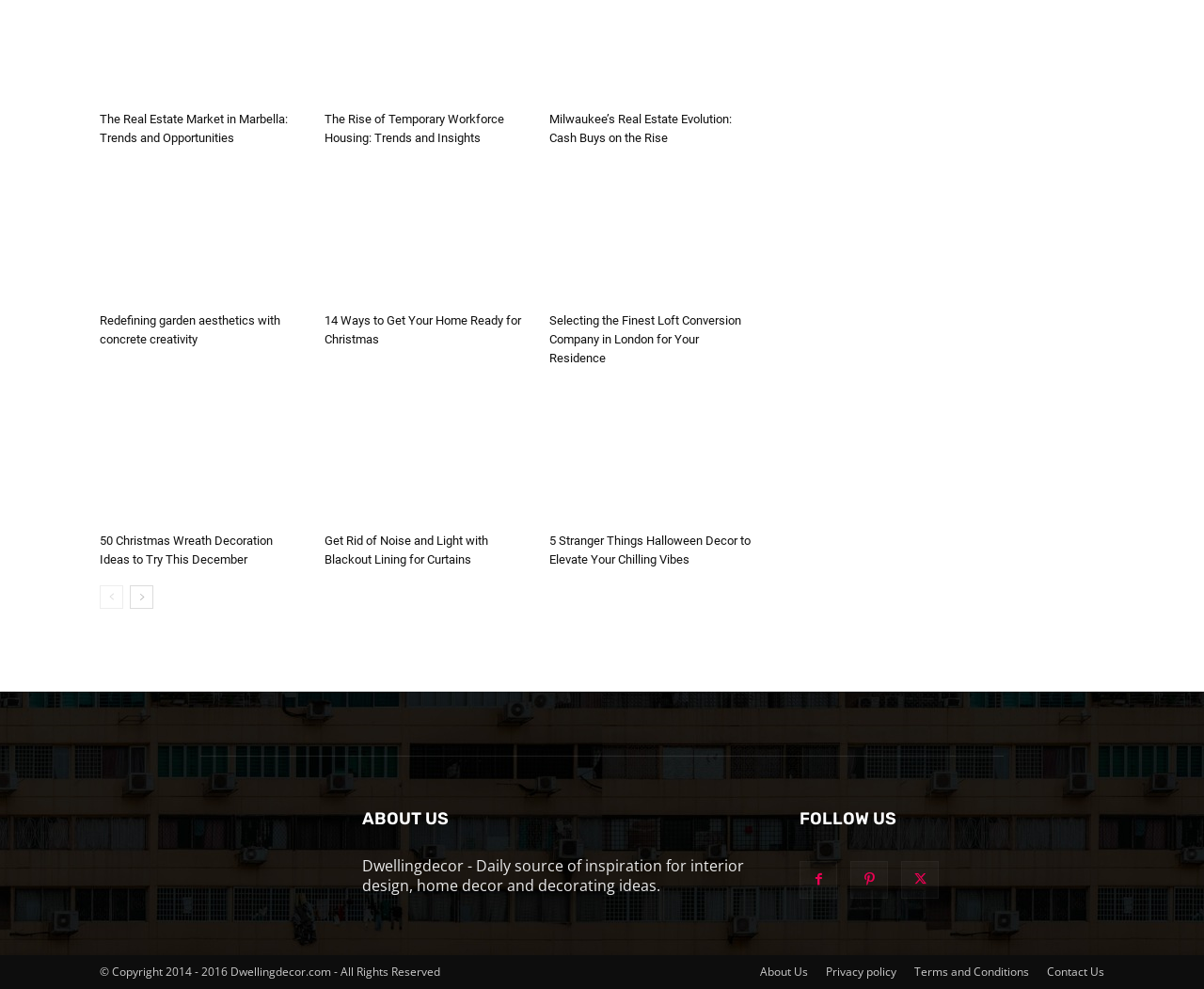Identify the bounding box coordinates for the UI element described as: "Contact Us". The coordinates should be provided as four floats between 0 and 1: [left, top, right, bottom].

[0.87, 0.974, 0.917, 0.991]